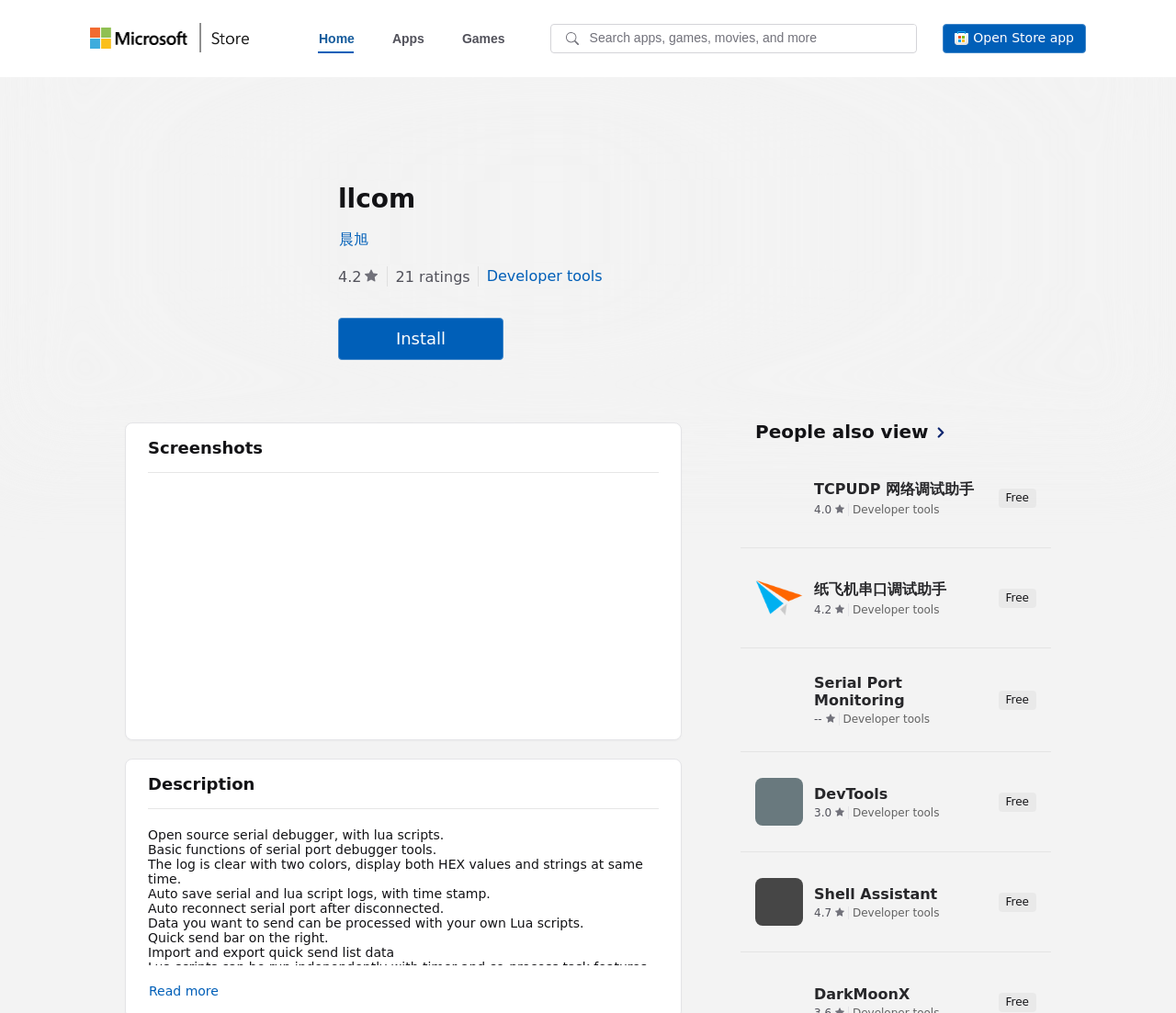Please identify the bounding box coordinates of the area that needs to be clicked to follow this instruction: "Click the 'Install llcom' button".

[0.288, 0.314, 0.428, 0.355]